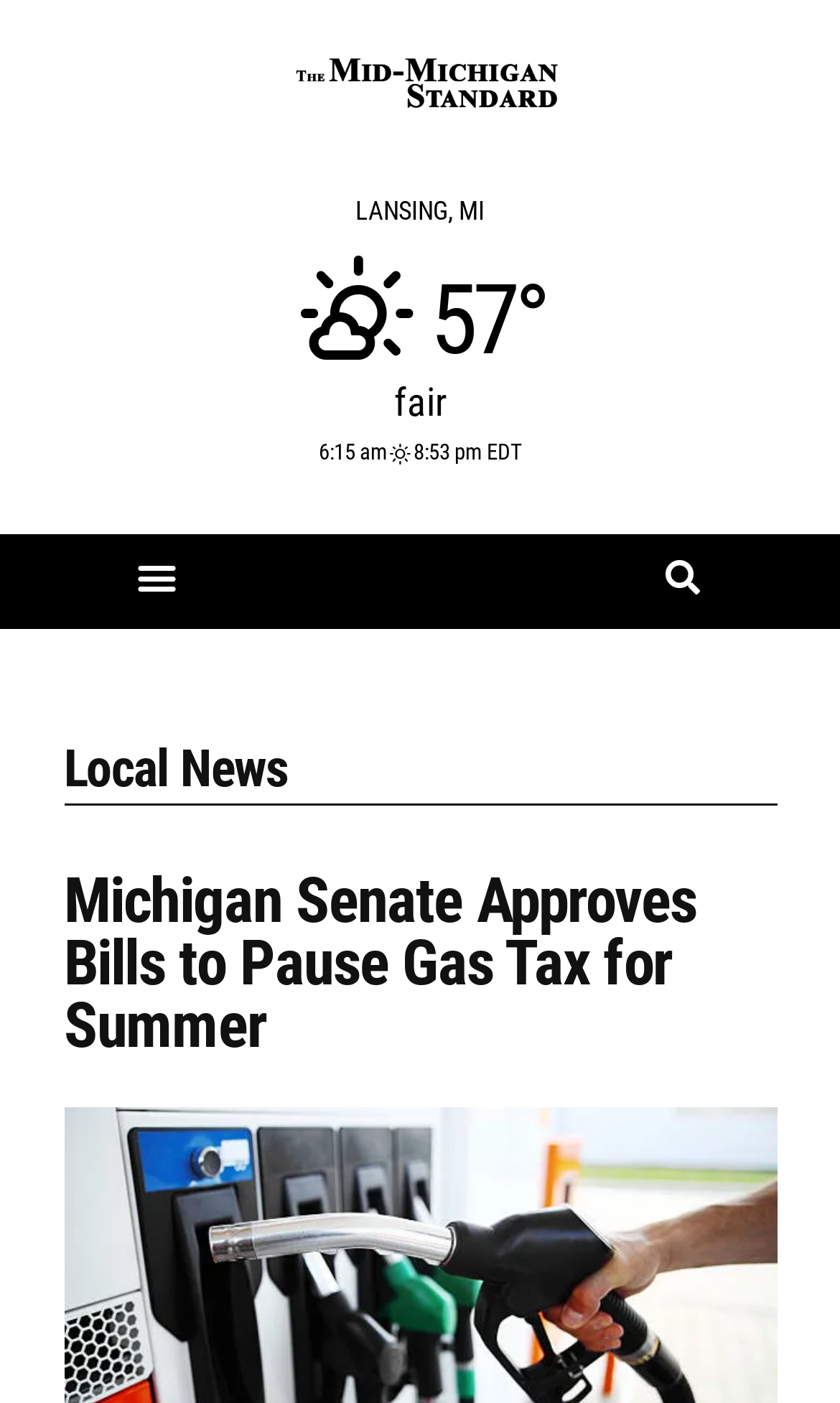Give a short answer to this question using one word or a phrase:
What is the topic of the main article?

Michigan Senate Approves Bills to Pause Gas Tax for Summer